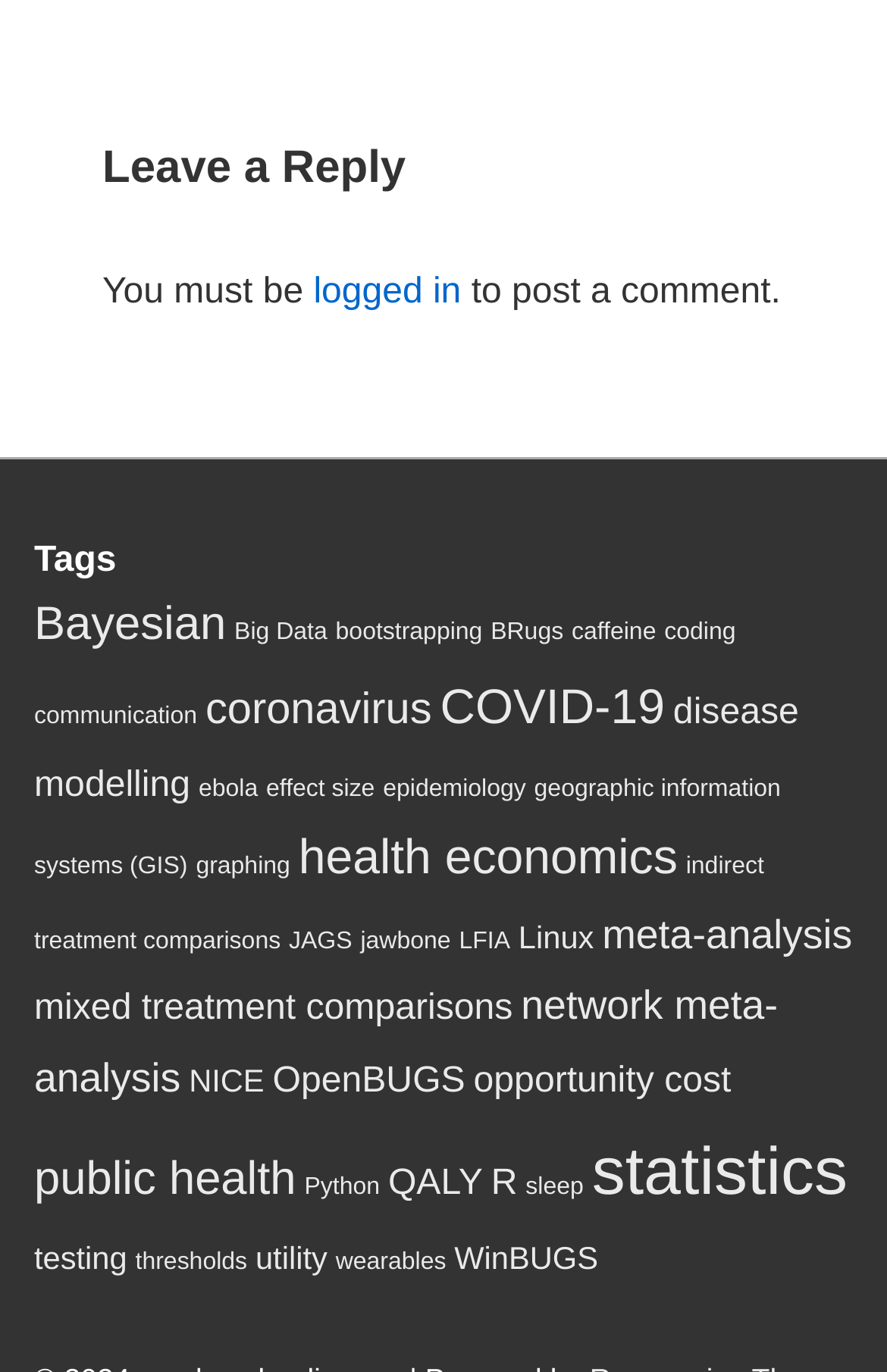What is the purpose of this webpage?
Refer to the screenshot and respond with a concise word or phrase.

Leave a reply